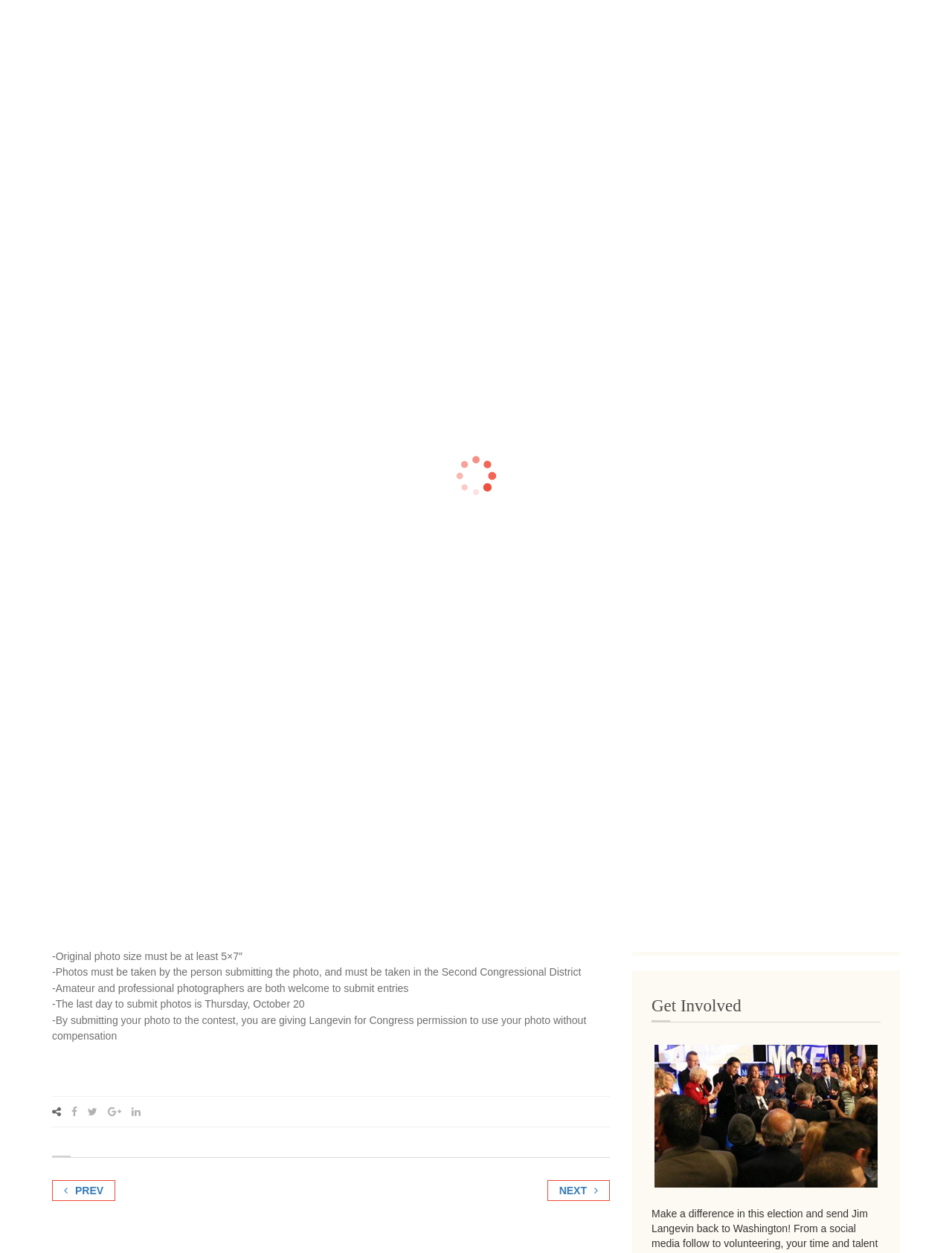Based on the element description, predict the bounding box coordinates (top-left x, top-left y, bottom-right x, bottom-right y) for the UI element in the screenshot: ADHD research in children

None